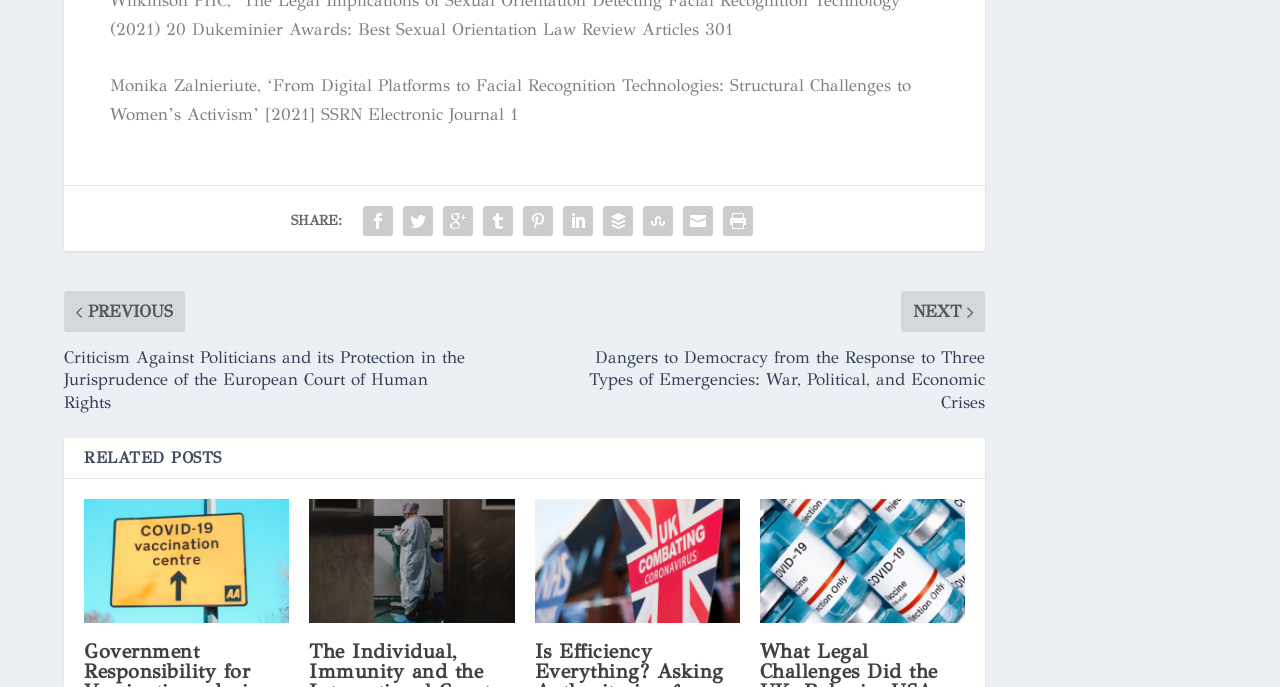Highlight the bounding box coordinates of the element that should be clicked to carry out the following instruction: "Open Twitter share link". The coordinates must be given as four float numbers ranging from 0 to 1, i.e., [left, top, right, bottom].

[0.311, 0.442, 0.342, 0.501]